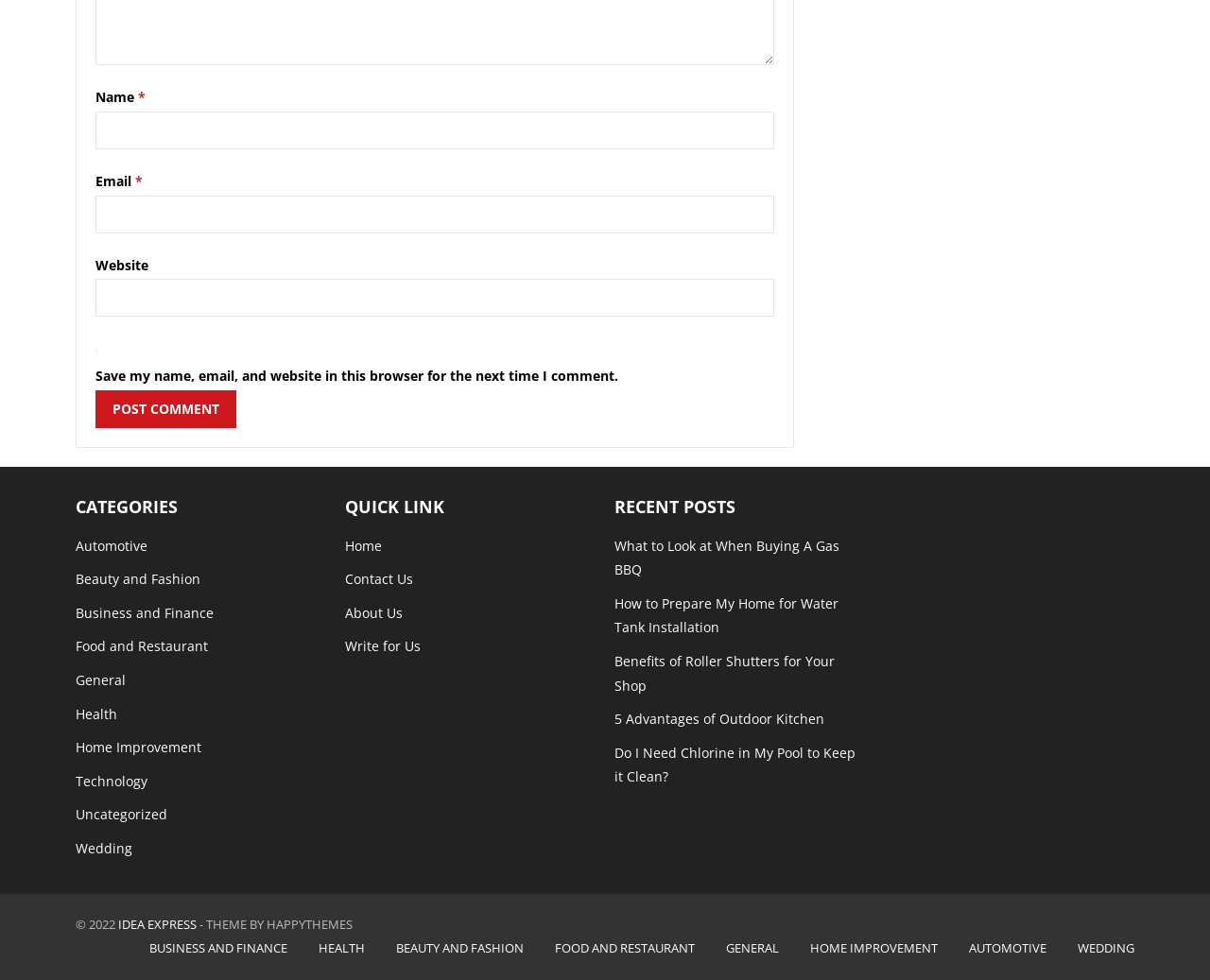Could you find the bounding box coordinates of the clickable area to complete this instruction: "Click the Post Comment button"?

[0.079, 0.398, 0.195, 0.437]